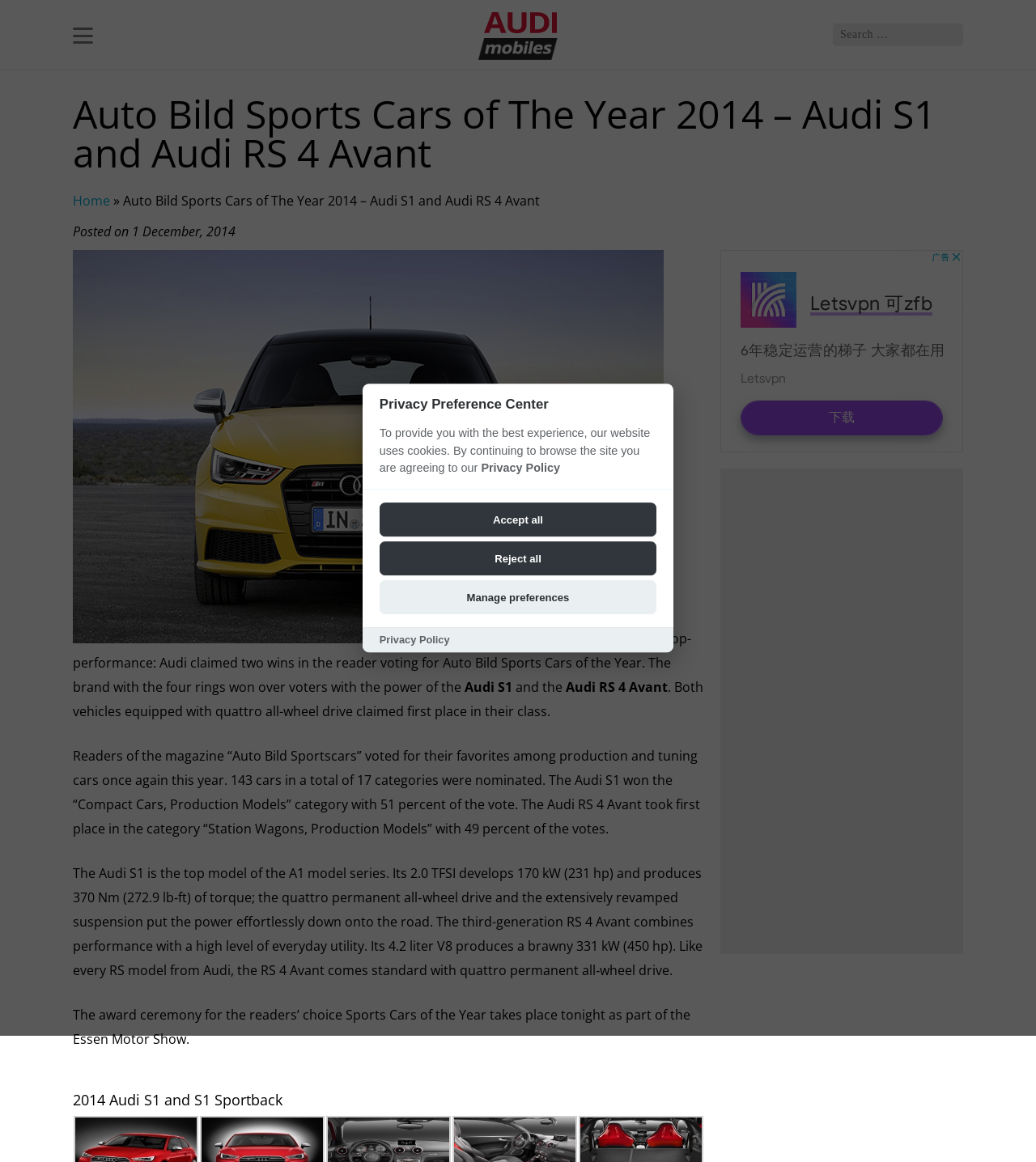Your task is to extract the text of the main heading from the webpage.

Auto Bild Sports Cars of The Year 2014 – Audi S1 and Audi RS 4 Avant